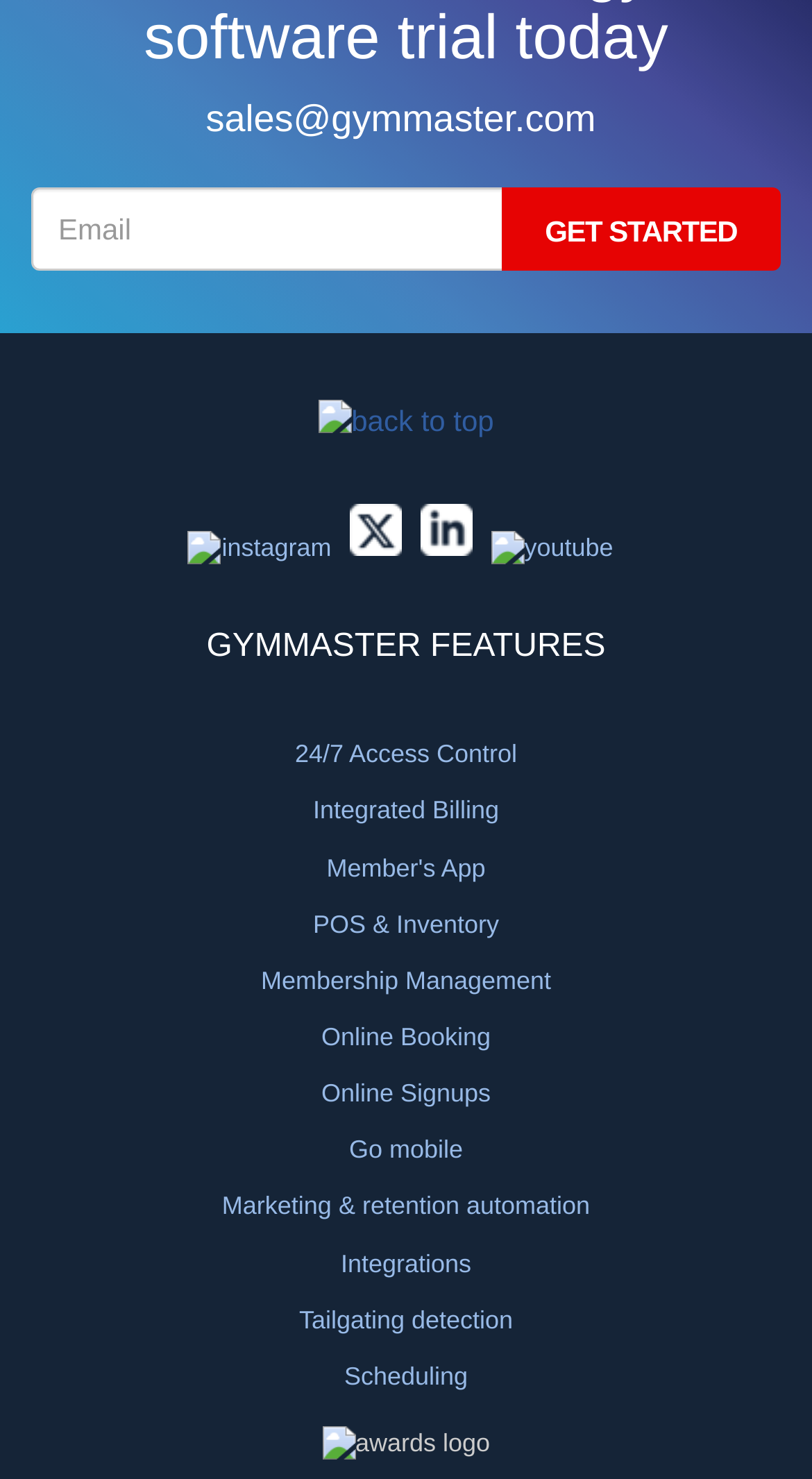Determine the bounding box coordinates of the clickable region to carry out the instruction: "Check awards logo".

[0.397, 0.965, 0.603, 0.989]